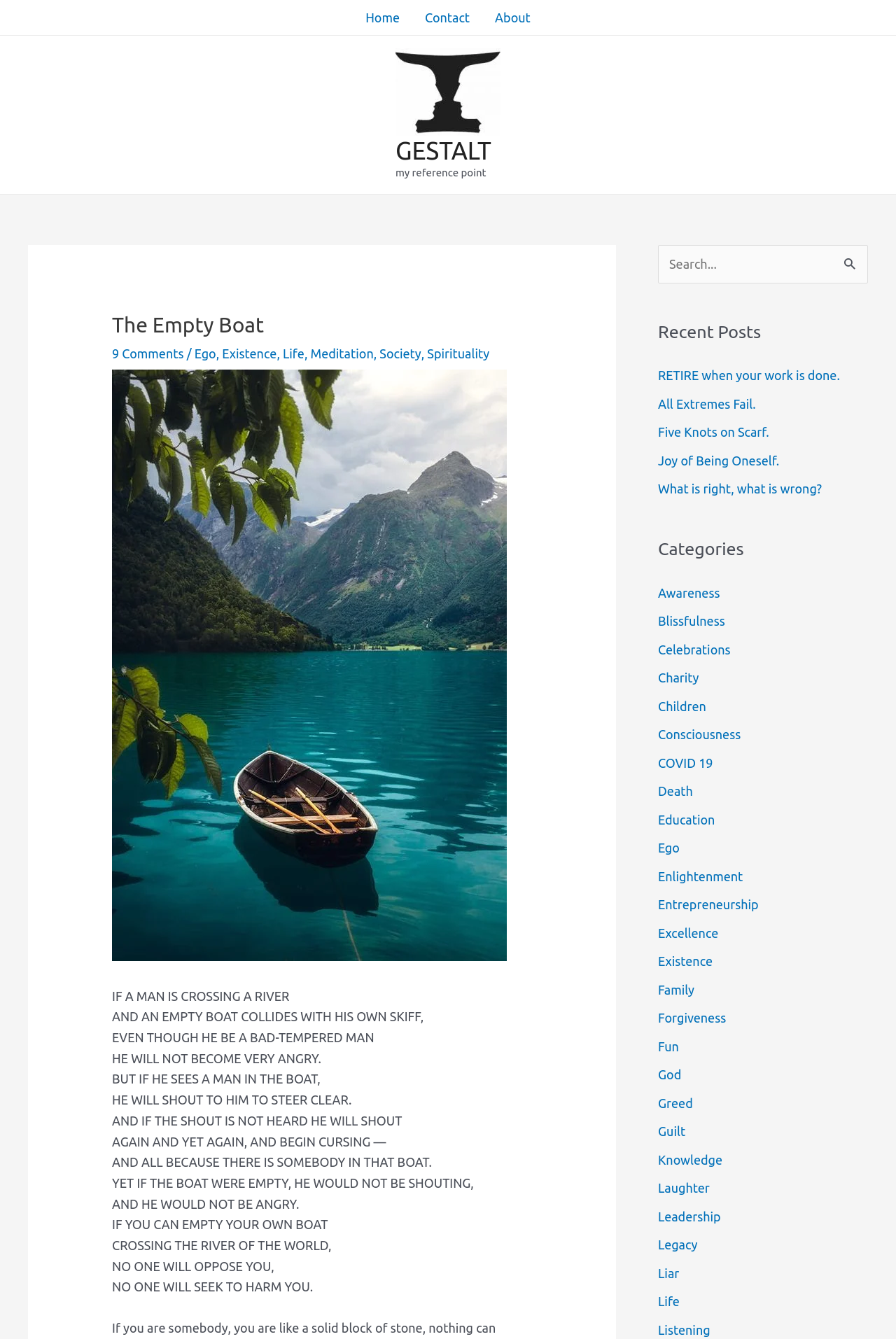What is the topic of the main article?
Answer the question with as much detail as possible.

The main article is located in the center of the webpage, and it appears to be a philosophical or spiritual text. The topic of the article is 'The Empty Boat', which is also the title of the webpage. The article discusses the concept of an empty boat and its implications.